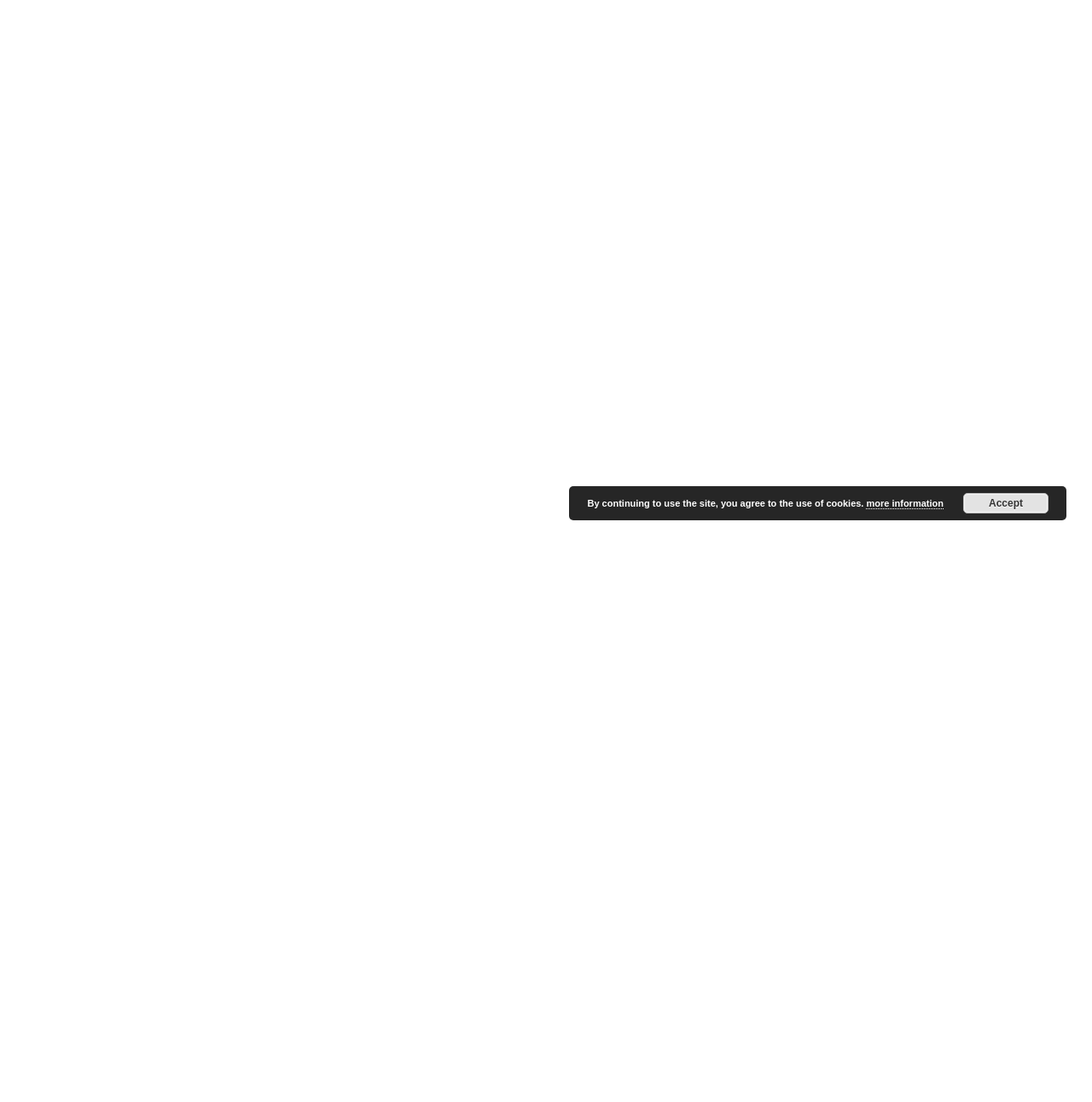Bounding box coordinates are specified in the format (top-left x, top-left y, bottom-right x, bottom-right y). All values are floating point numbers bounded between 0 and 1. Please provide the bounding box coordinate of the region this sentence describes: more information

[0.793, 0.452, 0.864, 0.462]